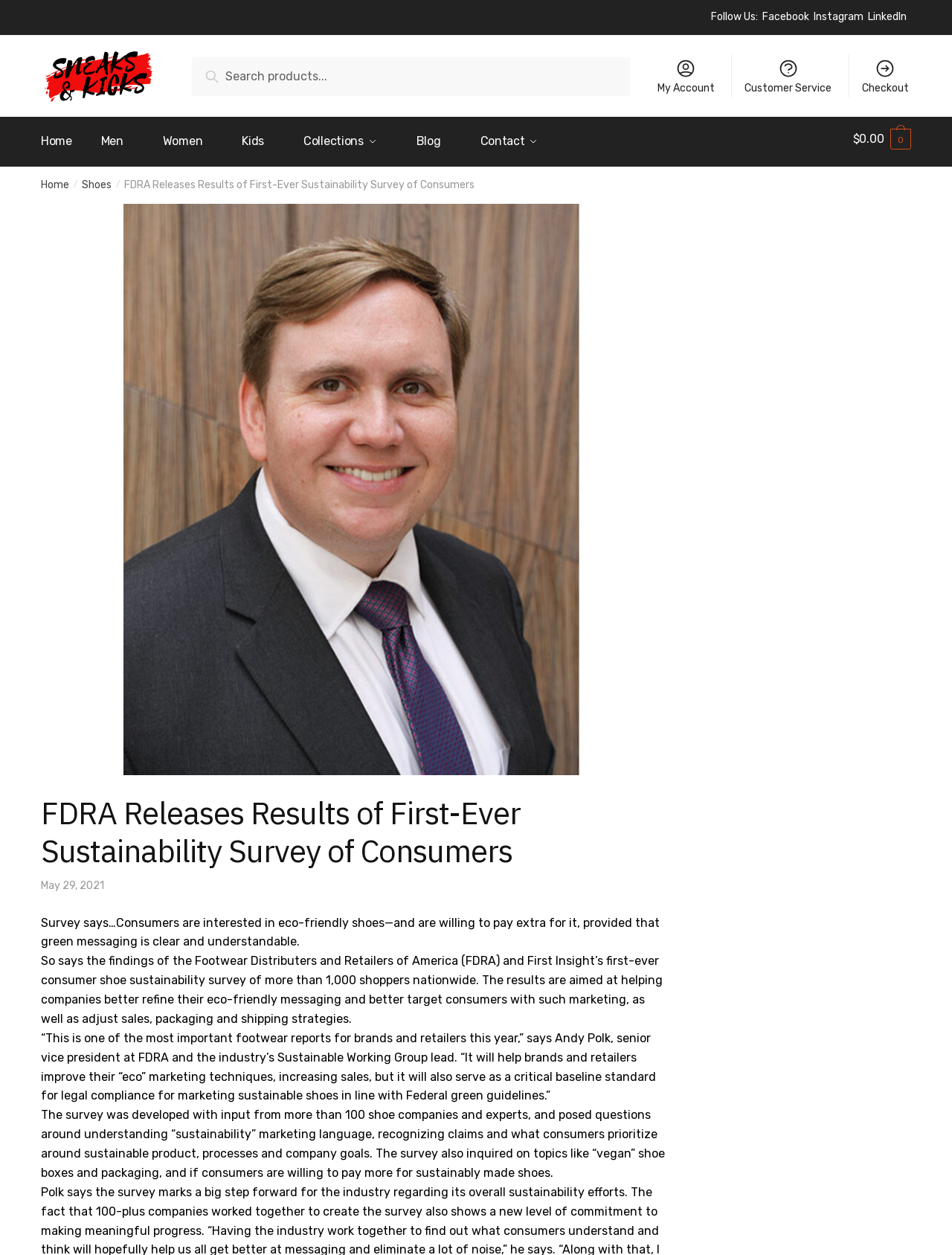How many shoppers were surveyed?
Please provide a comprehensive answer based on the visual information in the image.

I found the information about the survey in the article text, which mentions that the survey was conducted with more than 1,000 shoppers nationwide.